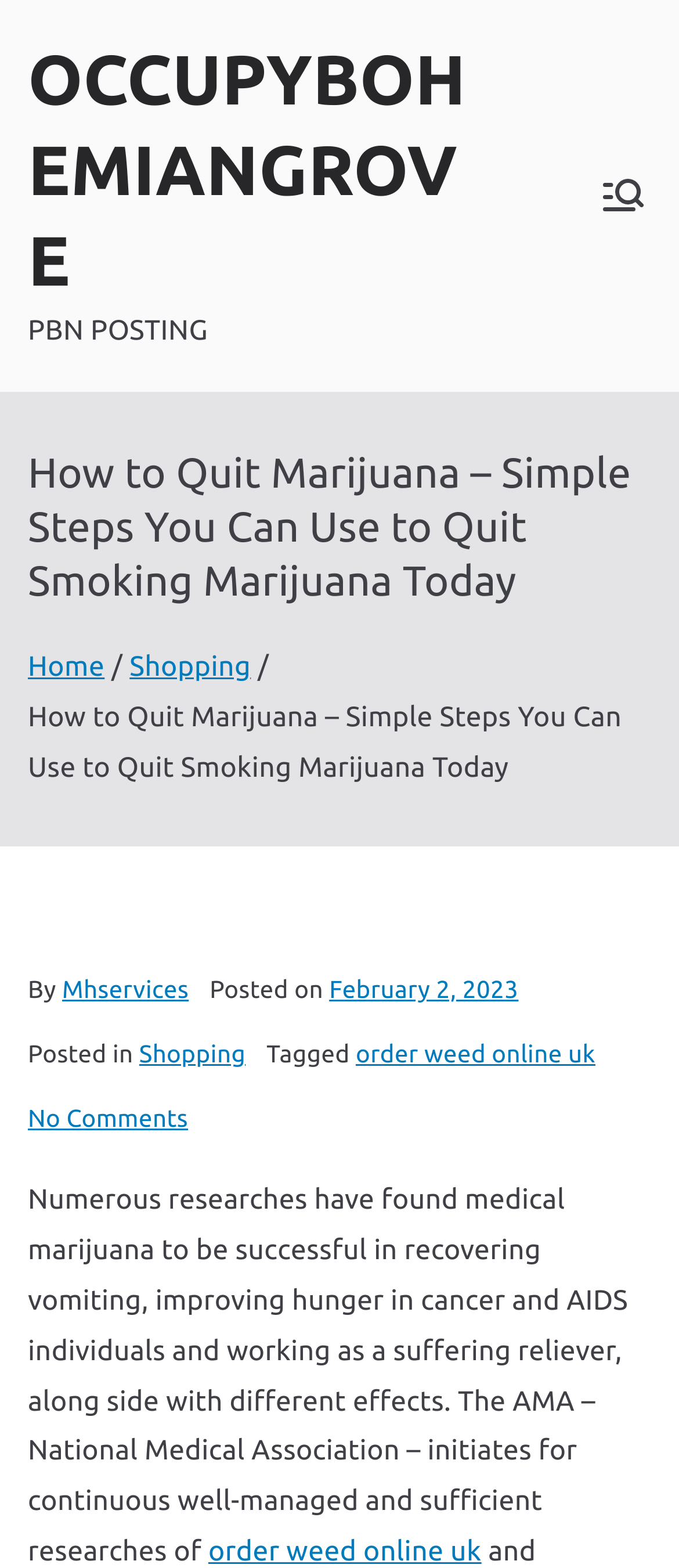Given the description of a UI element: "easter", identify the bounding box coordinates of the matching element in the webpage screenshot.

None